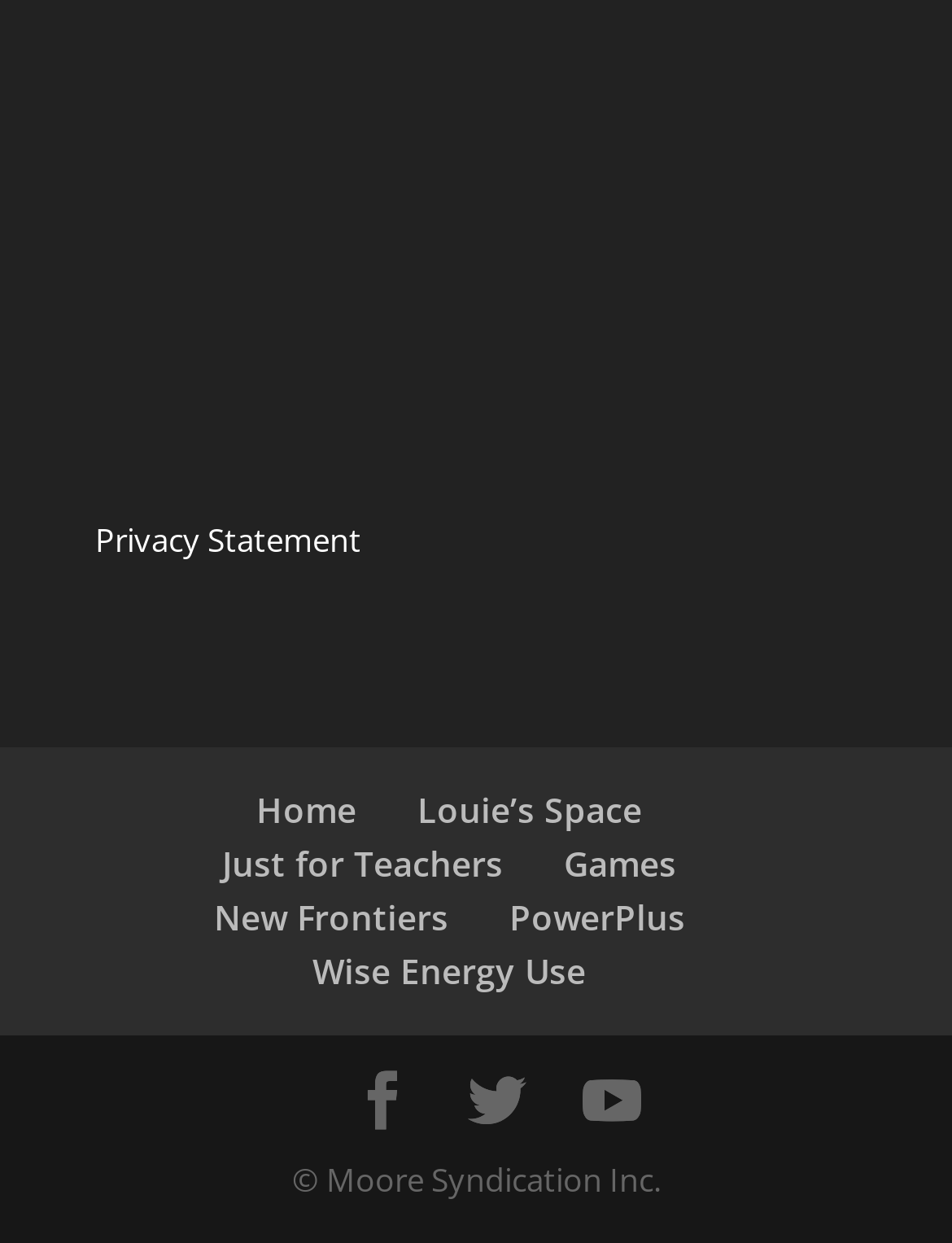How many social media links are present?
Refer to the image and answer the question using a single word or phrase.

3